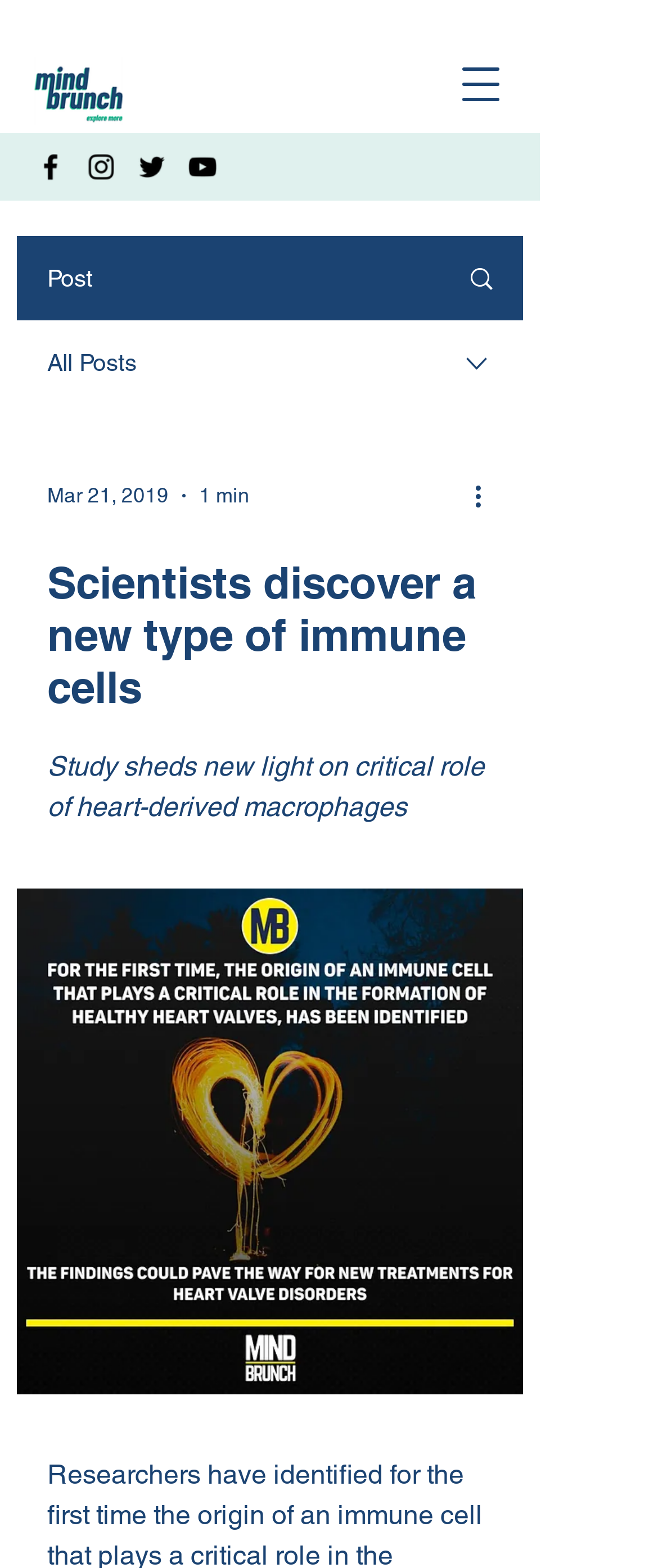Identify the coordinates of the bounding box for the element described below: "aria-label="YouTube"". Return the coordinates as four float numbers between 0 and 1: [left, top, right, bottom].

[0.282, 0.096, 0.333, 0.117]